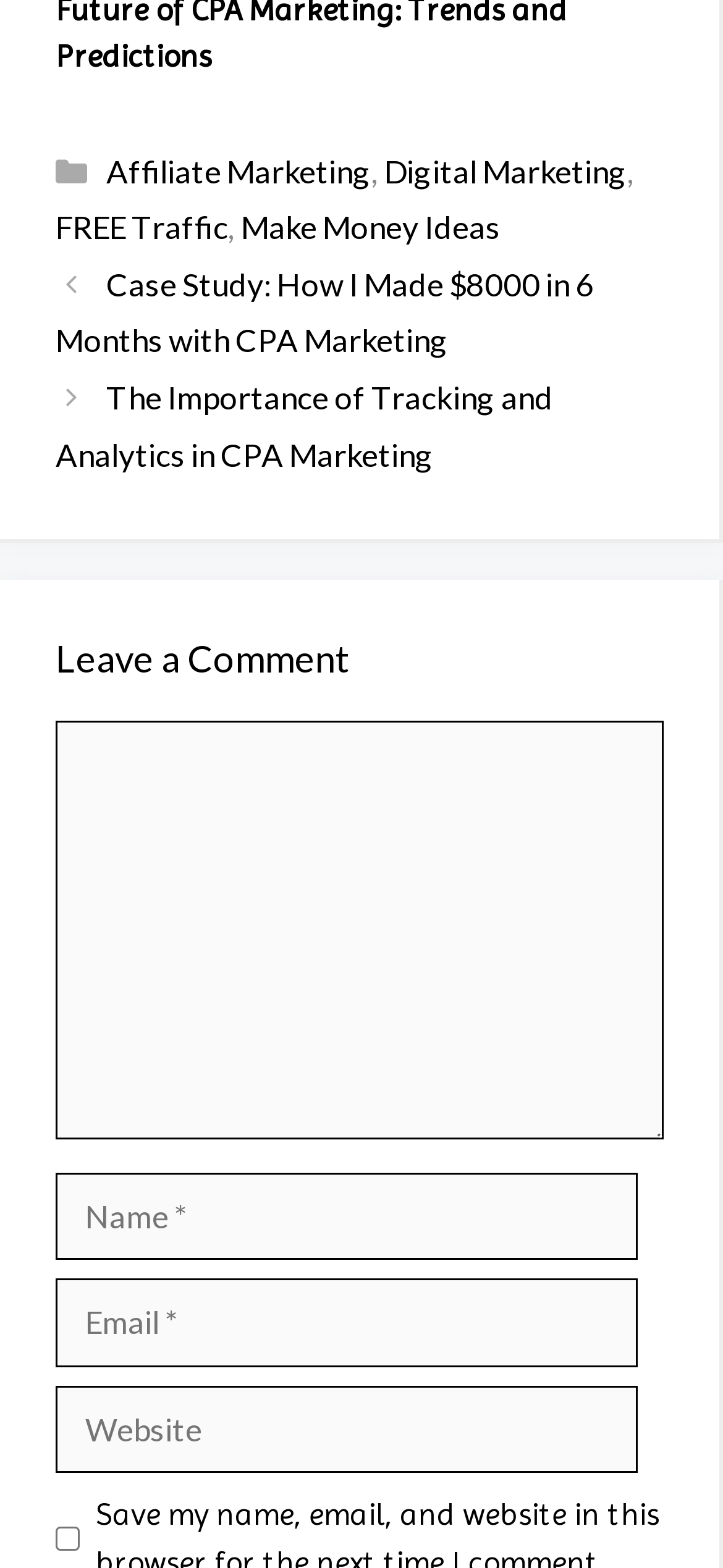Locate the bounding box coordinates of the element I should click to achieve the following instruction: "Enter your name".

[0.077, 0.748, 0.882, 0.804]